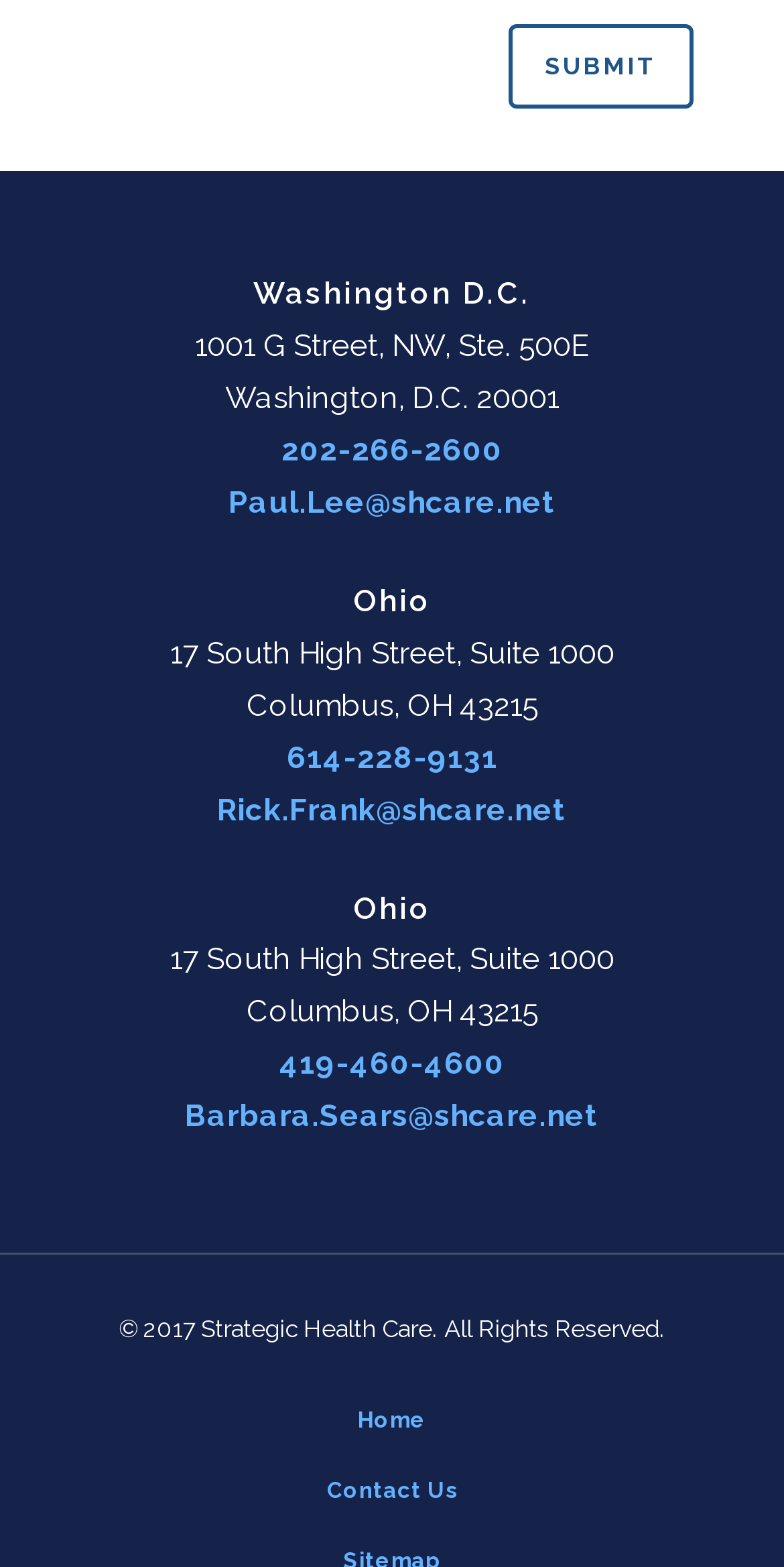Using the provided element description: "614-228-9131", determine the bounding box coordinates of the corresponding UI element in the screenshot.

[0.365, 0.472, 0.635, 0.495]